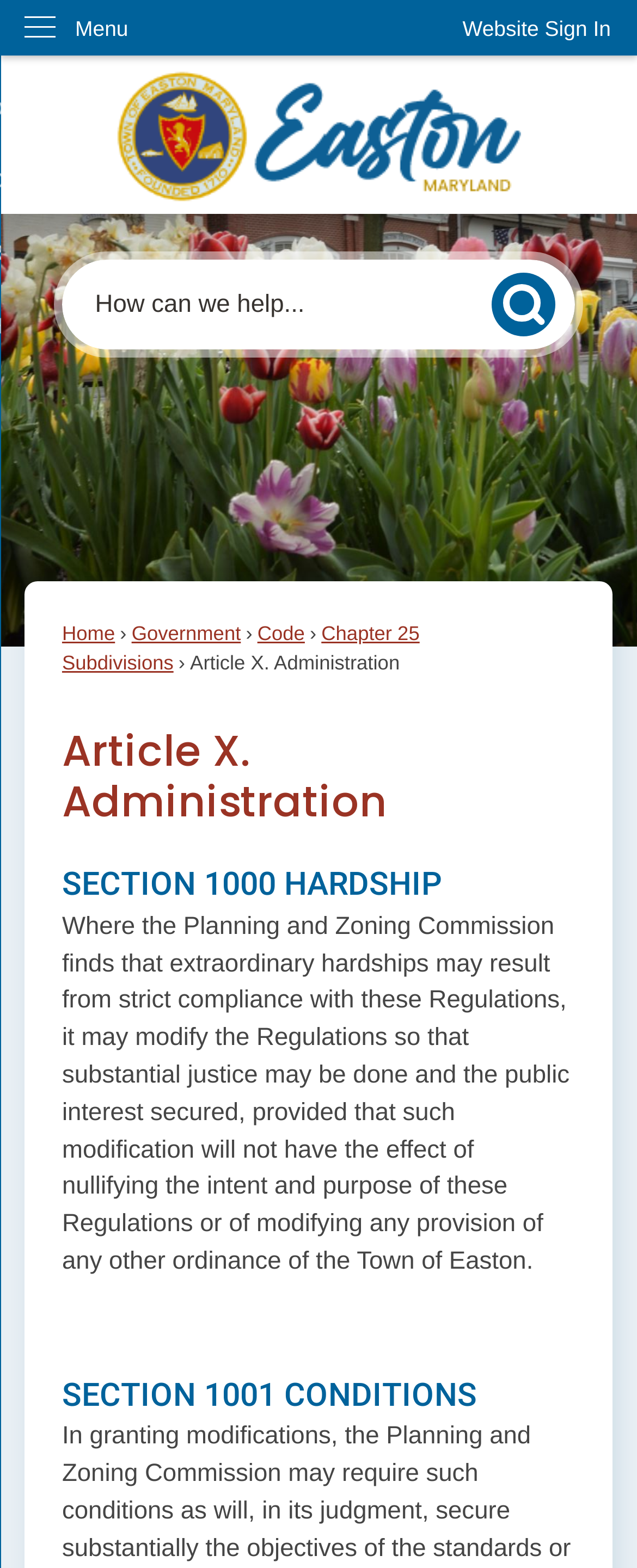Find the bounding box coordinates of the clickable element required to execute the following instruction: "Skip to main content". Provide the coordinates as four float numbers between 0 and 1, i.e., [left, top, right, bottom].

[0.0, 0.0, 0.044, 0.018]